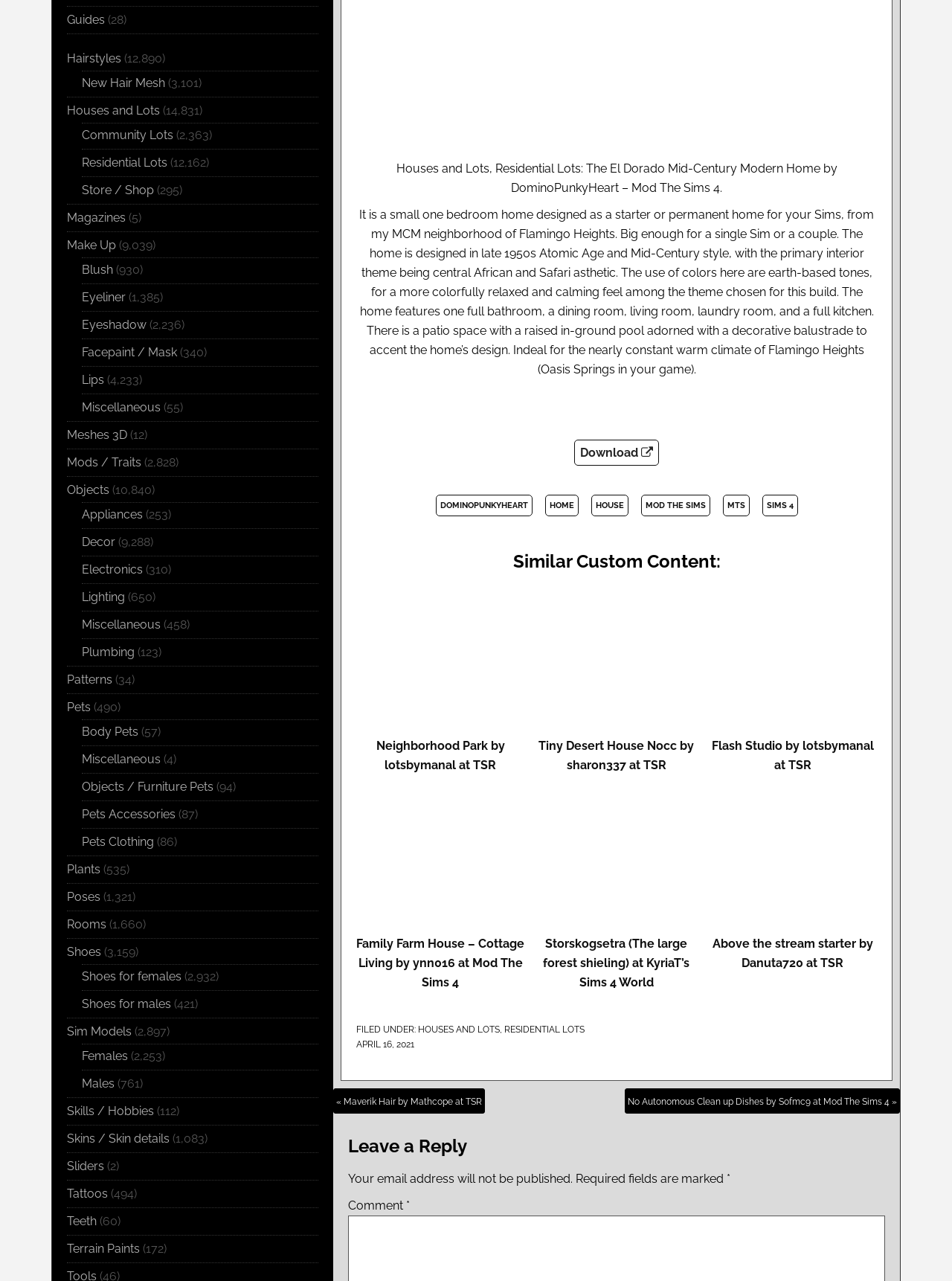Provide a short answer using a single word or phrase for the following question: 
What is the name of the website?

Mod The Sims 4